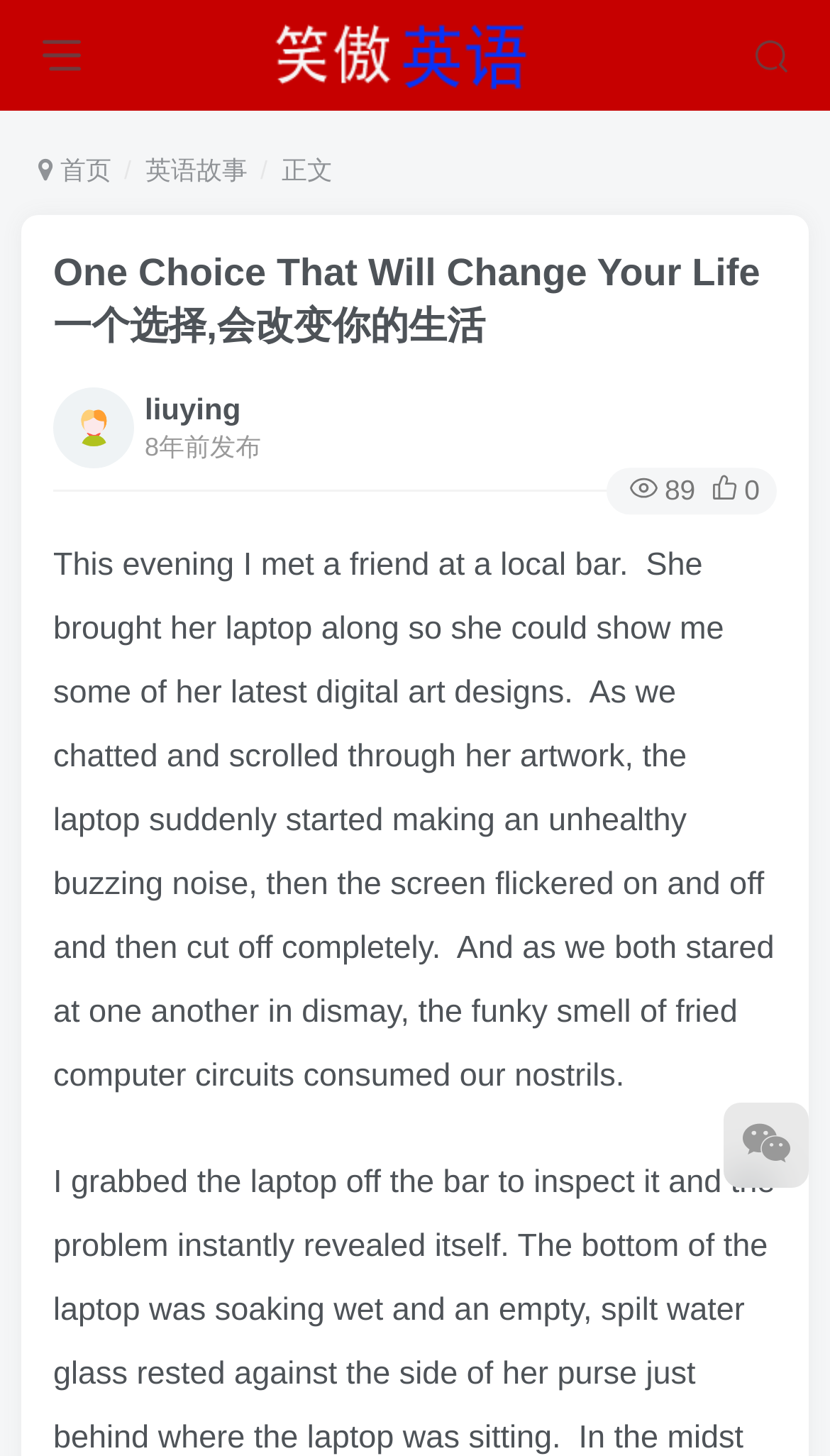Give a full account of the webpage's elements and their arrangement.

The webpage appears to be a blog post or article page. At the top, there is a logo or icon of "沪江英语学习｜笑傲英语网－让你笑傲英语江湖" with a link to the same title. Below the logo, there are two buttons, one on the left and one on the right, with no text or description.

On the left side of the page, there is a navigation menu with links to "首页" (home), "英语故事" (English stories), and a static text "正文" (main content). The main content area is headed by a title "One Choice That Will Change Your Life 一个选择,会改变你的生活" which is also a link. Below the title, there is a profile picture of "liuying" with a link to their profile, accompanied by a description list showing the username "liuying" and a timestamp "8年前发布" (published 8 years ago).

The main content of the page is a passage of text describing a personal experience of meeting a friend at a local bar and viewing their digital art designs on a laptop, which suddenly malfunctioned. The text is quite long and takes up most of the page. At the bottom of the page, there is a link with a icon "\uf1d7" which may be a share or like button. On the right side of the page, there is a counter or rating indicator showing the number "89".